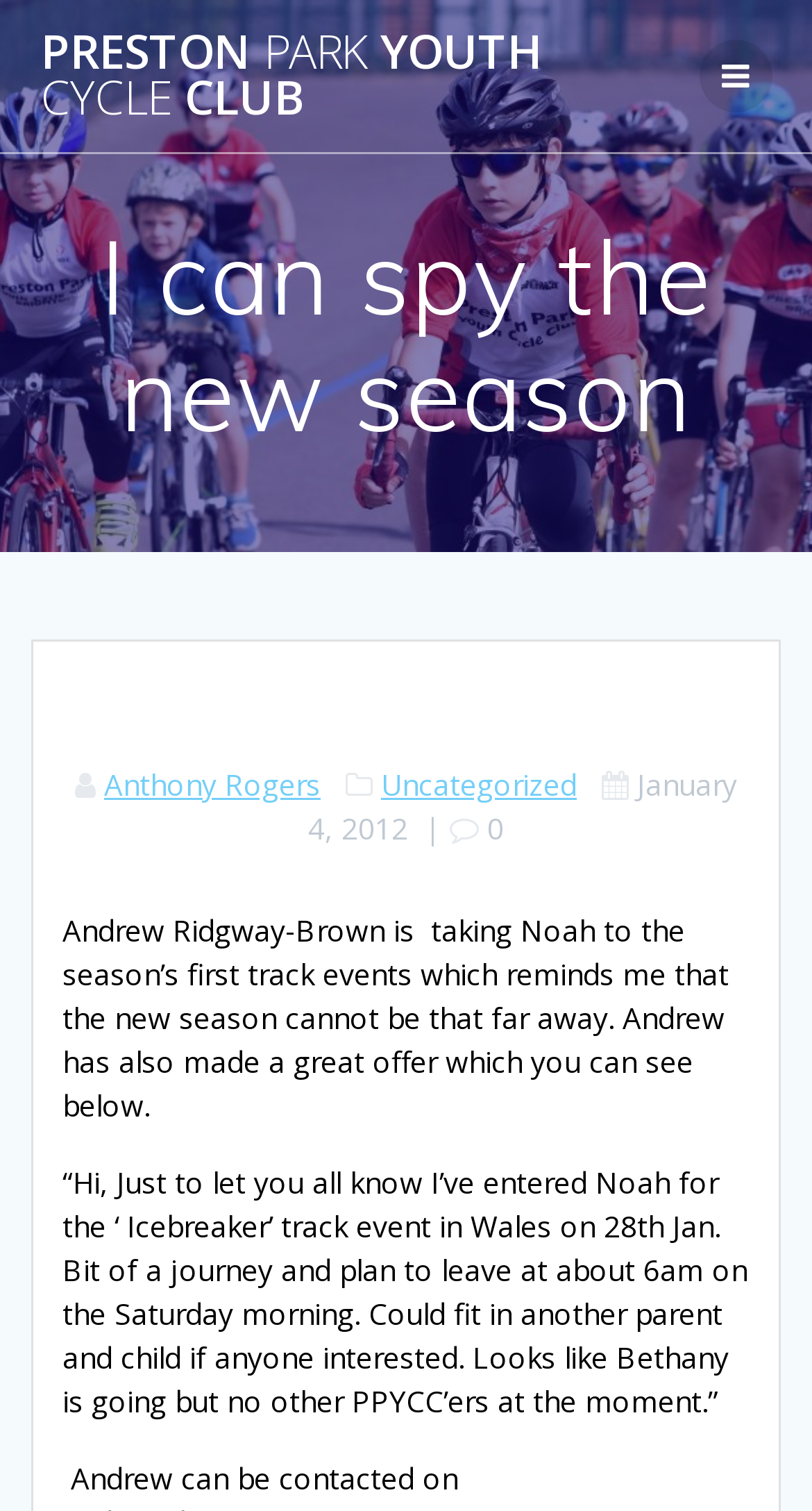Kindly respond to the following question with a single word or a brief phrase: 
Who else is going to the 'Icebreaker' track event?

Bethany